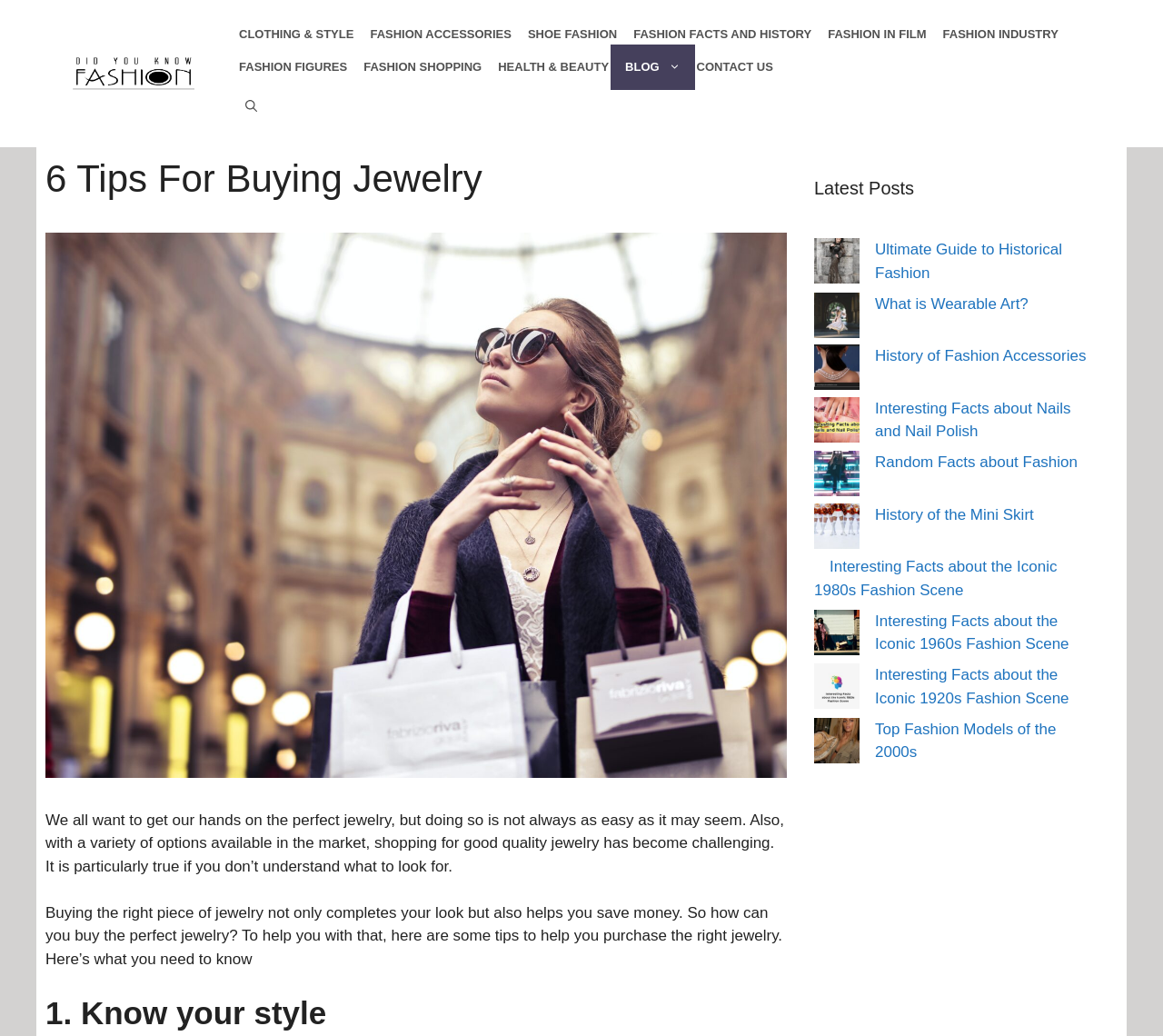Create a detailed description of the webpage's content and layout.

This webpage is about fashion, specifically providing tips and guides for buying jewelry and exploring various aspects of fashion history. At the top, there is a banner with the site's name, "Did You Know Fashion," accompanied by an image of the same name. Below the banner, a navigation menu is situated, featuring links to different categories such as "CLOTHING & STYLE," "FASHION ACCESSORIES," and "FASHION FACTS AND HISTORY."

The main content of the page is divided into two sections. On the left side, there is a heading "6 Tips For Buying Jewelry" followed by a large image related to jewelry. Below the image, there are two paragraphs of text discussing the challenges of buying good quality jewelry and the importance of knowing what to look for. The text is followed by a heading "1. Know your style," which is likely the first tip for buying jewelry.

On the right side of the page, there is a section titled "Latest Posts" with multiple links to various fashion-related articles, each accompanied by an image. These articles cover topics such as historical fashion, wearable art, fashion accessories, and interesting facts about nails and nail polish. The links are arranged in a vertical column, with the most recent posts at the top.

Overall, the webpage is focused on providing informative content about fashion, with a specific emphasis on buying jewelry and exploring different aspects of fashion history.